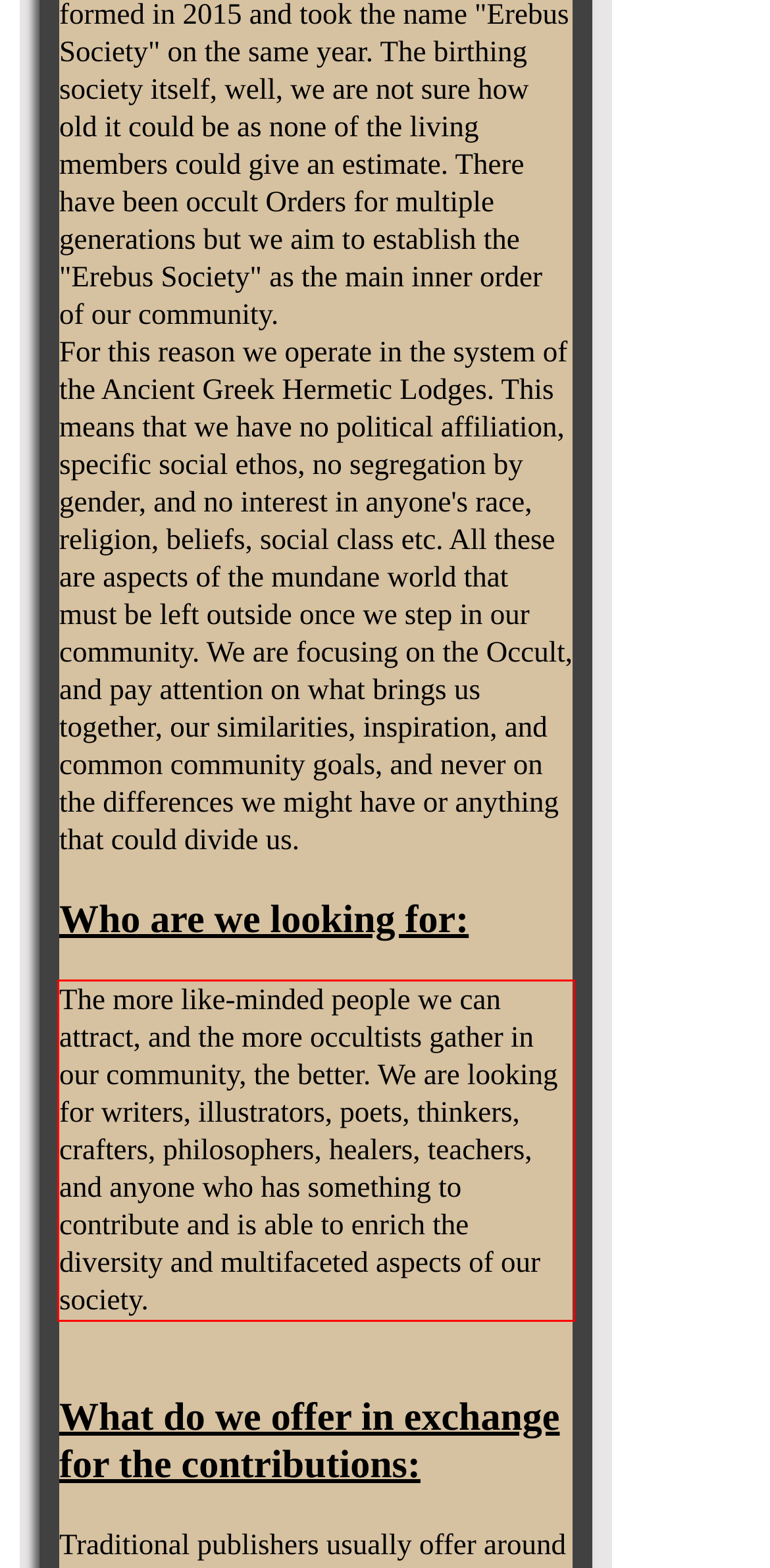Using the provided webpage screenshot, recognize the text content in the area marked by the red bounding box.

The more like-minded people we can attract, and the more occultists gather in our community, the better. We are looking for writers, illustrators, poets, thinkers, crafters, philosophers, healers, teachers, and anyone who has something to contribute and is able to enrich the diversity and multifaceted aspects of our society.